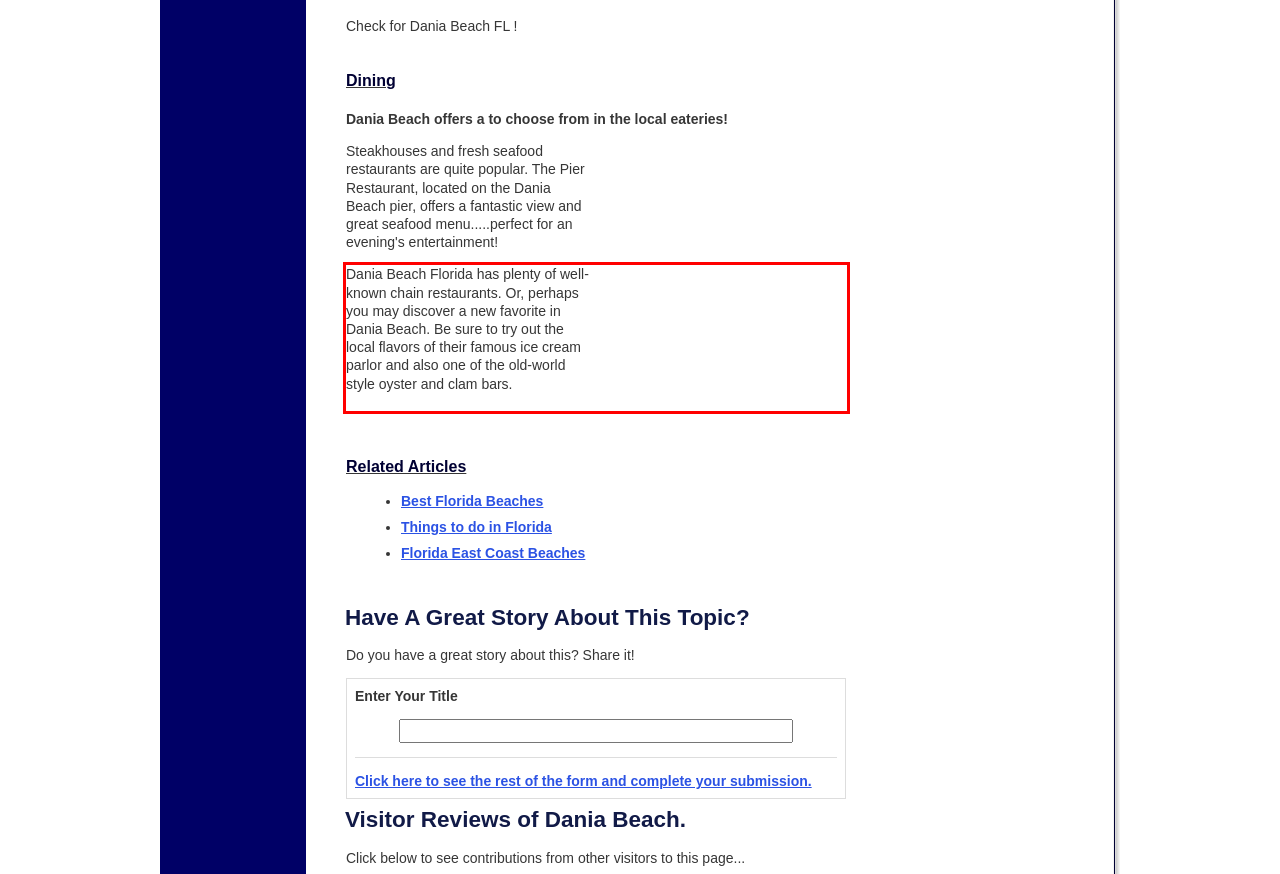Please perform OCR on the text content within the red bounding box that is highlighted in the provided webpage screenshot.

Dania Beach Florida has plenty of well-known chain restaurants. Or, perhaps you may discover a new favorite in Dania Beach. Be sure to try out the local flavors of their famous ice cream parlor and also one of the old-world style oyster and clam bars.